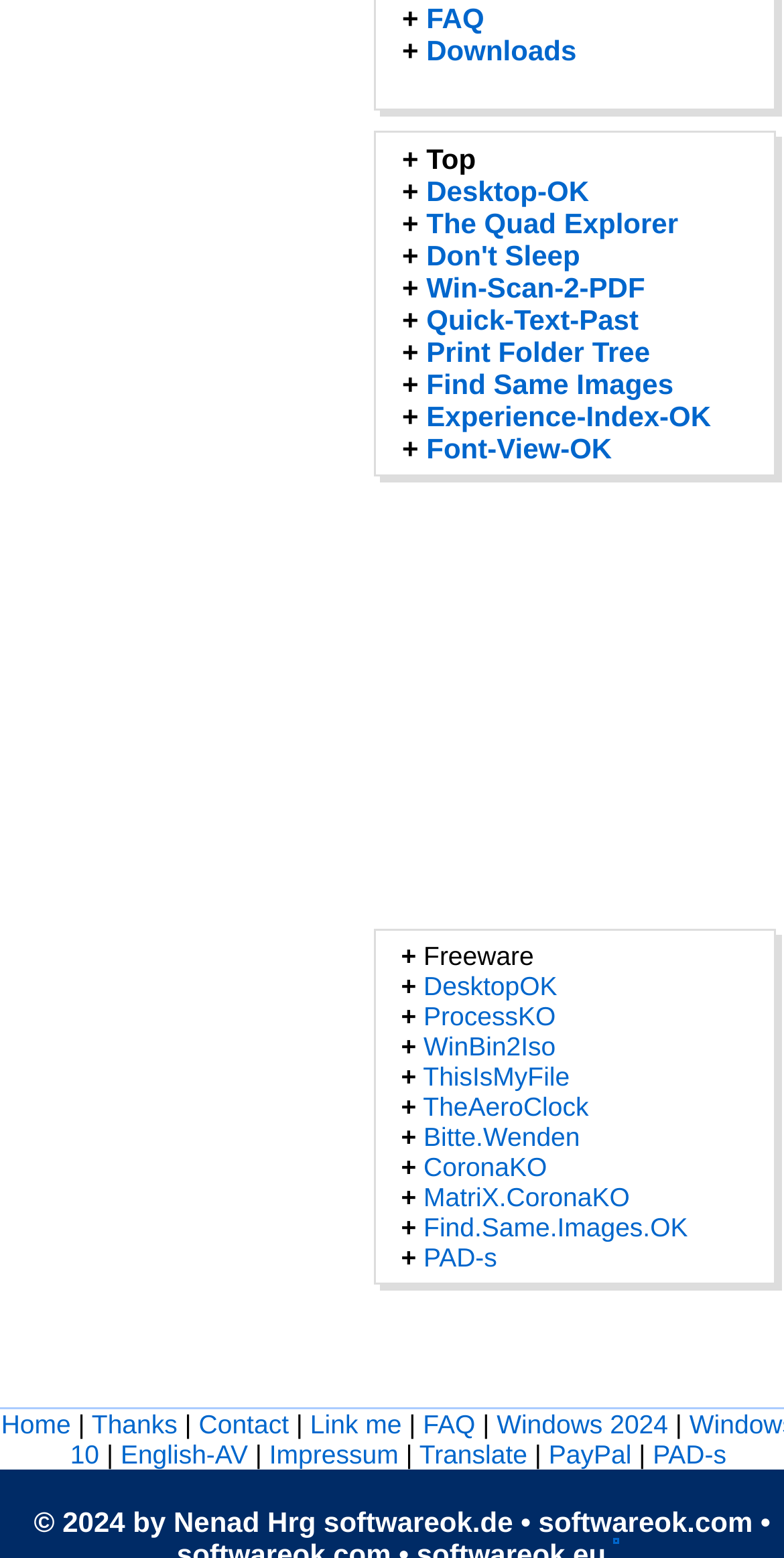Answer the following query concisely with a single word or phrase:
How many links are there on the webpage?

More than 30